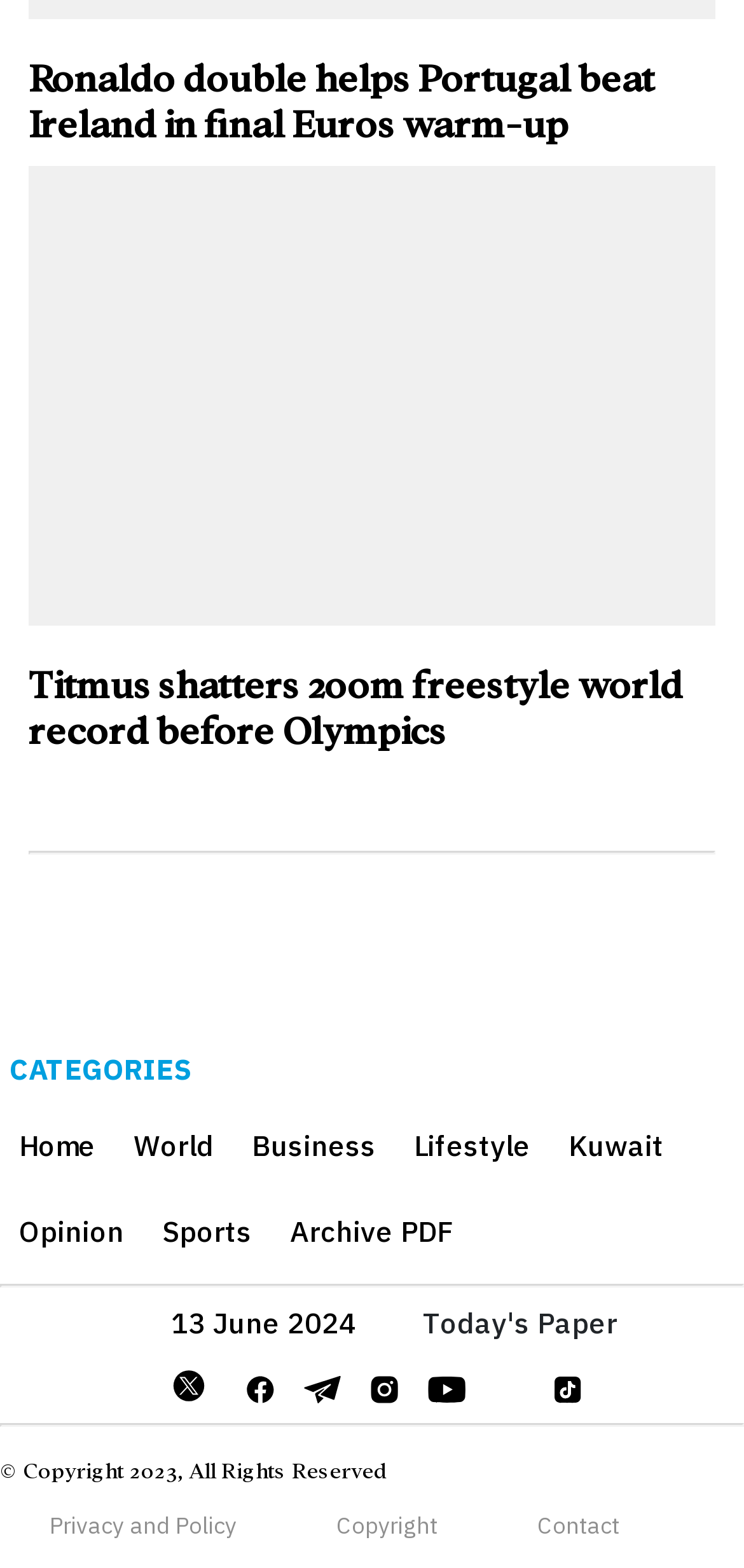What is the logo of the website?
Kindly offer a comprehensive and detailed response to the question.

I found the answer by looking at the top-left corner of the webpage, where the logo of the website is displayed.